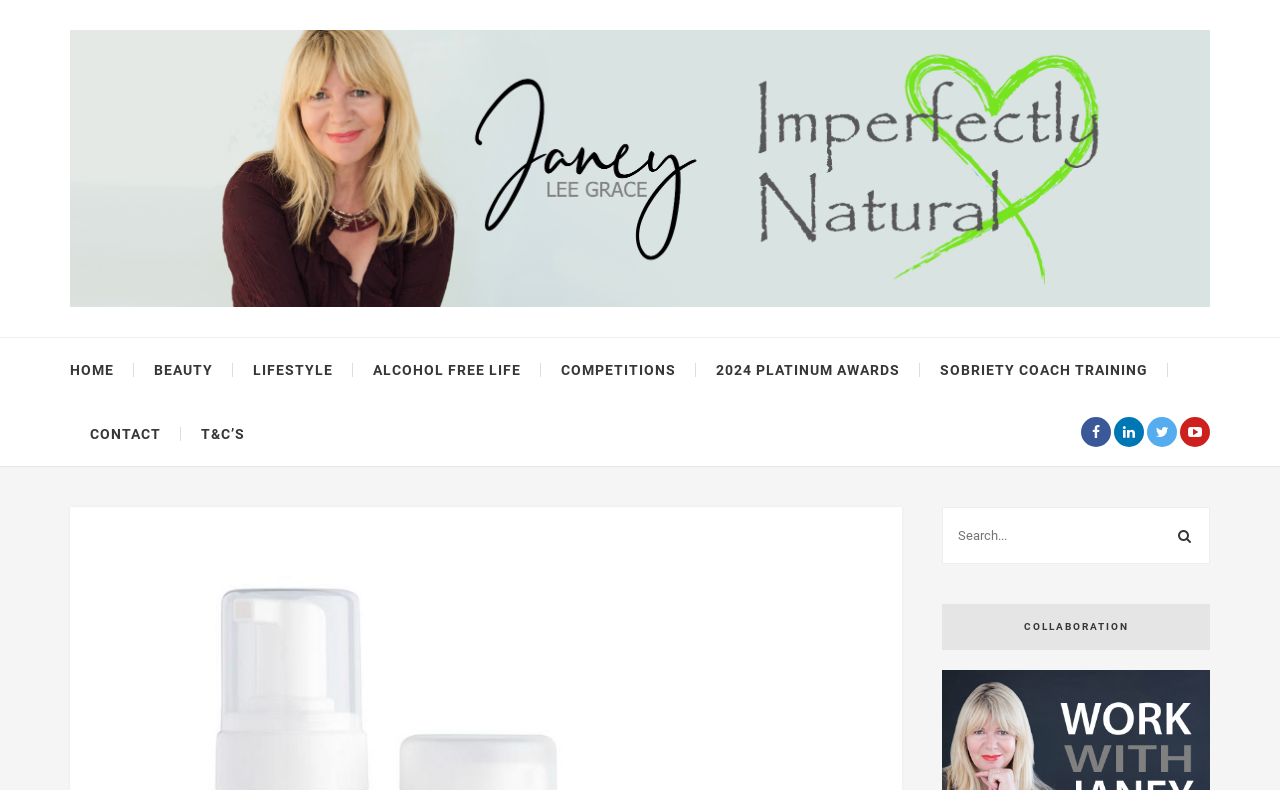Extract the main title from the webpage.

Troubled Teenage Skin at Exam Time? Here’s a special offer from SkinGenius